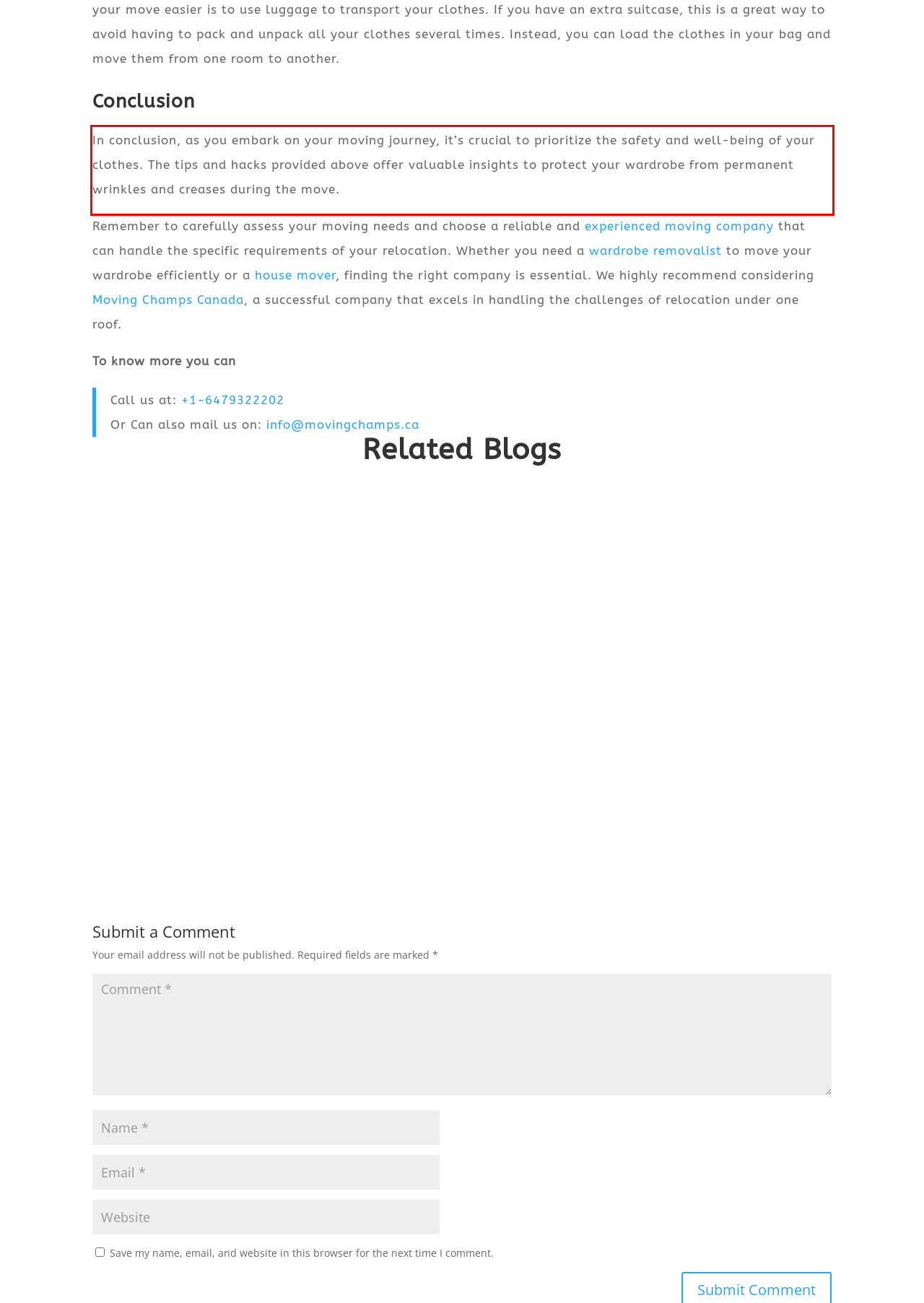You are presented with a screenshot containing a red rectangle. Extract the text found inside this red bounding box.

In conclusion, as you embark on your moving journey, it’s crucial to prioritize the safety and well-being of your clothes. The tips and hacks provided above offer valuable insights to protect your wardrobe from permanent wrinkles and creases during the move.